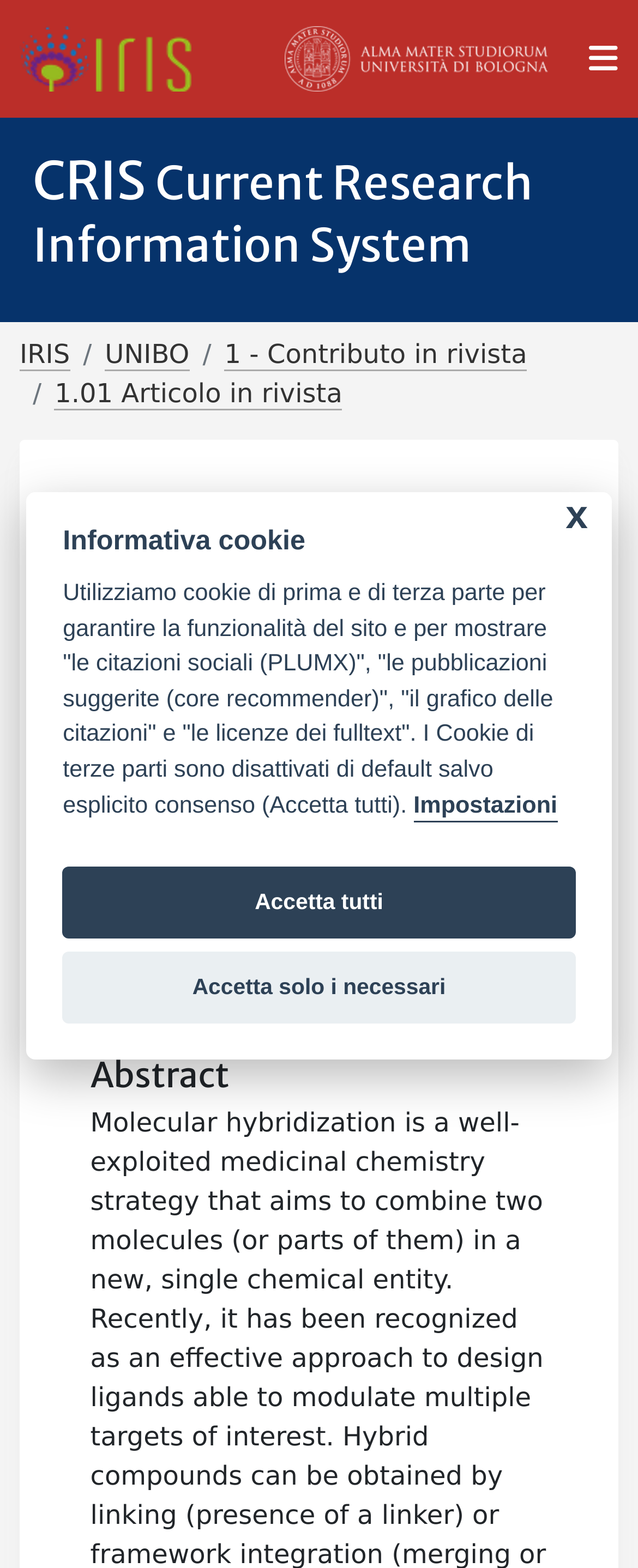What is the name of the research information system?
Answer the question with a detailed and thorough explanation.

The name of the research information system can be found in the heading element with the text 'CRIS Current Research Information System'.